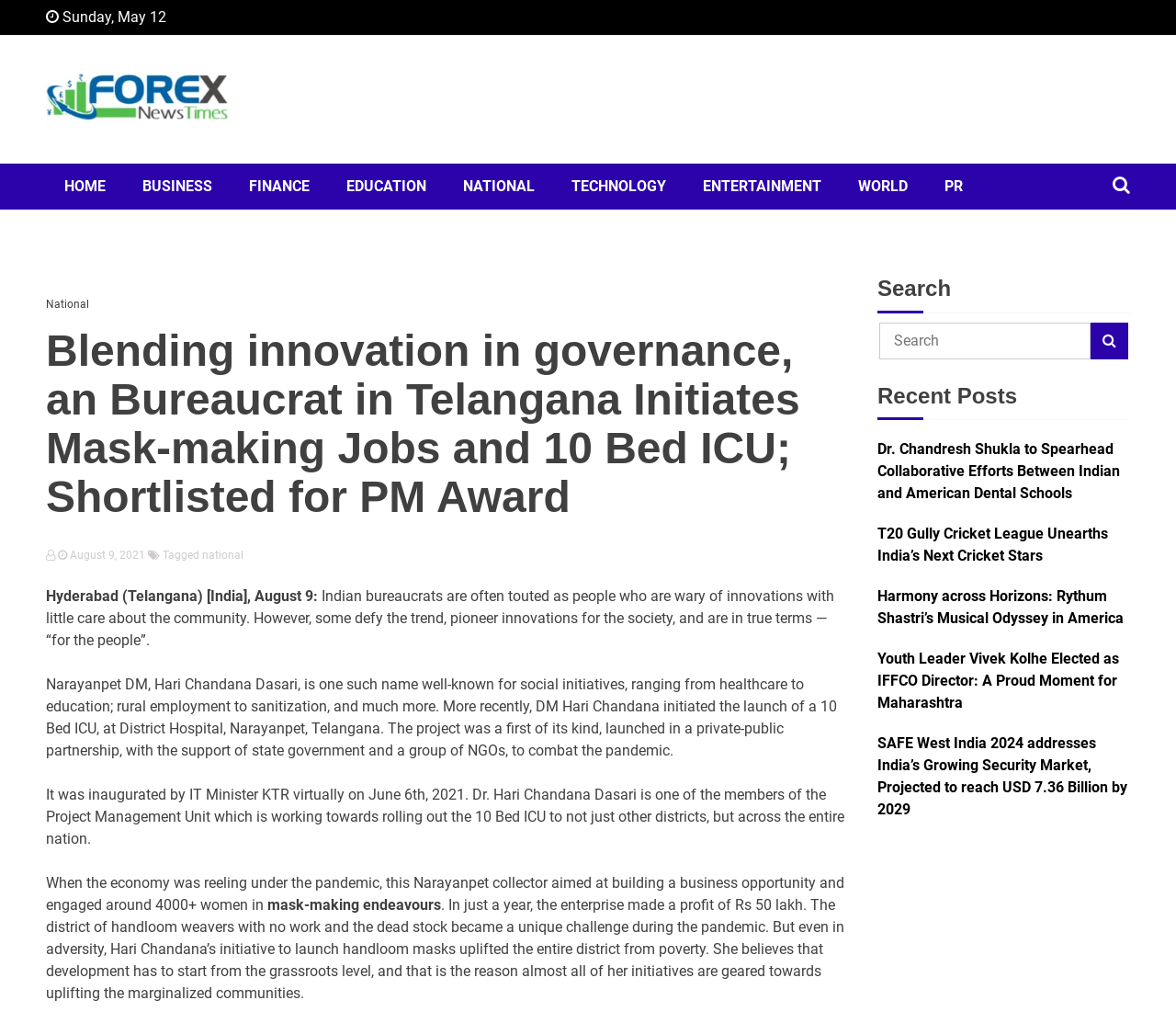How many women were engaged in mask-making endeavours?
Please provide a single word or phrase as your answer based on the screenshot.

4000+